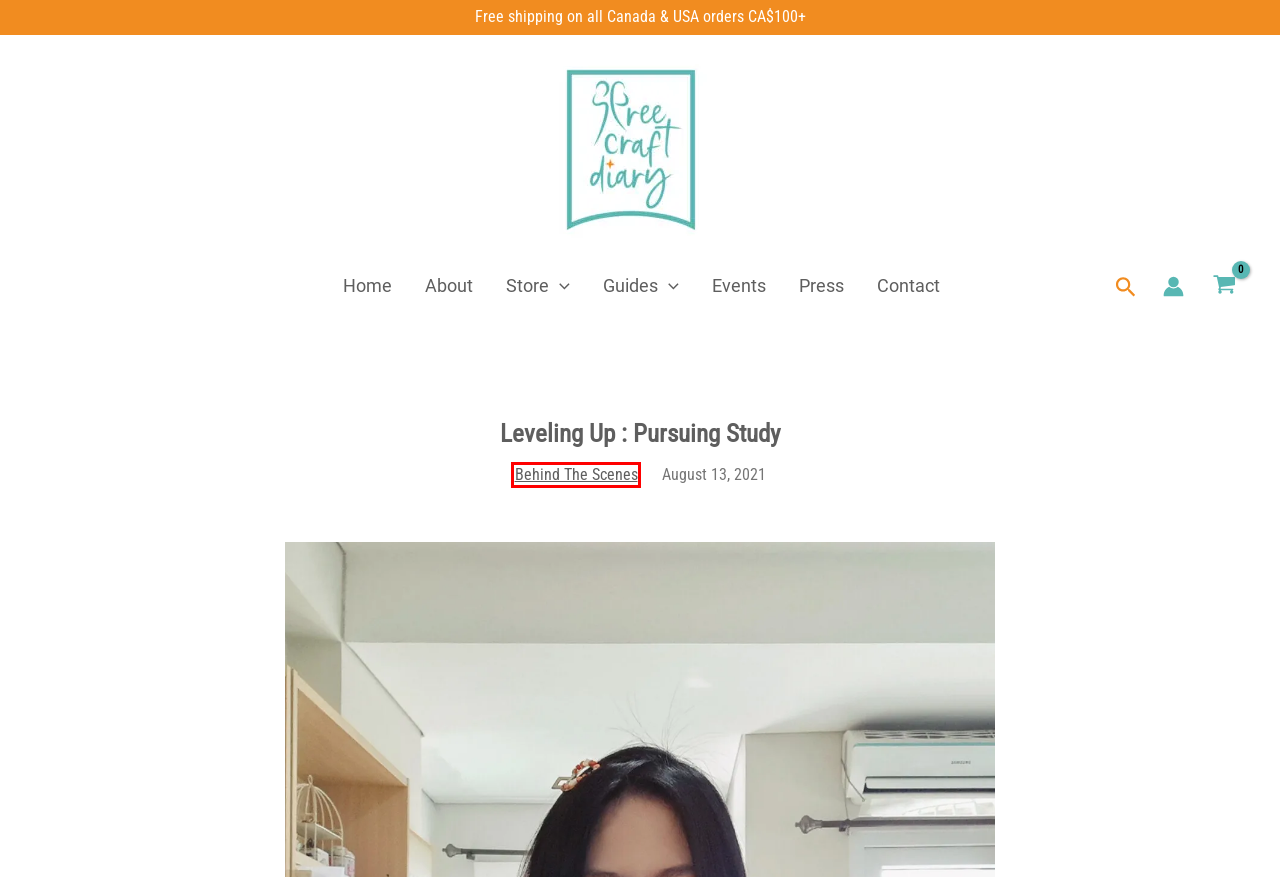You see a screenshot of a webpage with a red bounding box surrounding an element. Pick the webpage description that most accurately represents the new webpage after interacting with the element in the red bounding box. The options are:
A. Contact - Tree Craft Diary
B. Events - Tree Craft Diary
C. Cart - Tree Craft Diary
D. Press interviews and featured articles of Tree Craft Diary
E. Tree Craft Diary - Zest Up Your Style With Gems Jewelry
F. Behind The Scenes Archives - Tree Craft Diary
G. The inspiring story of Tree Craft Diary by Cindy Karimun
H. Shop Online - Tree Craft Diary Gemstones Jewelry - Worldwide Shipping

F